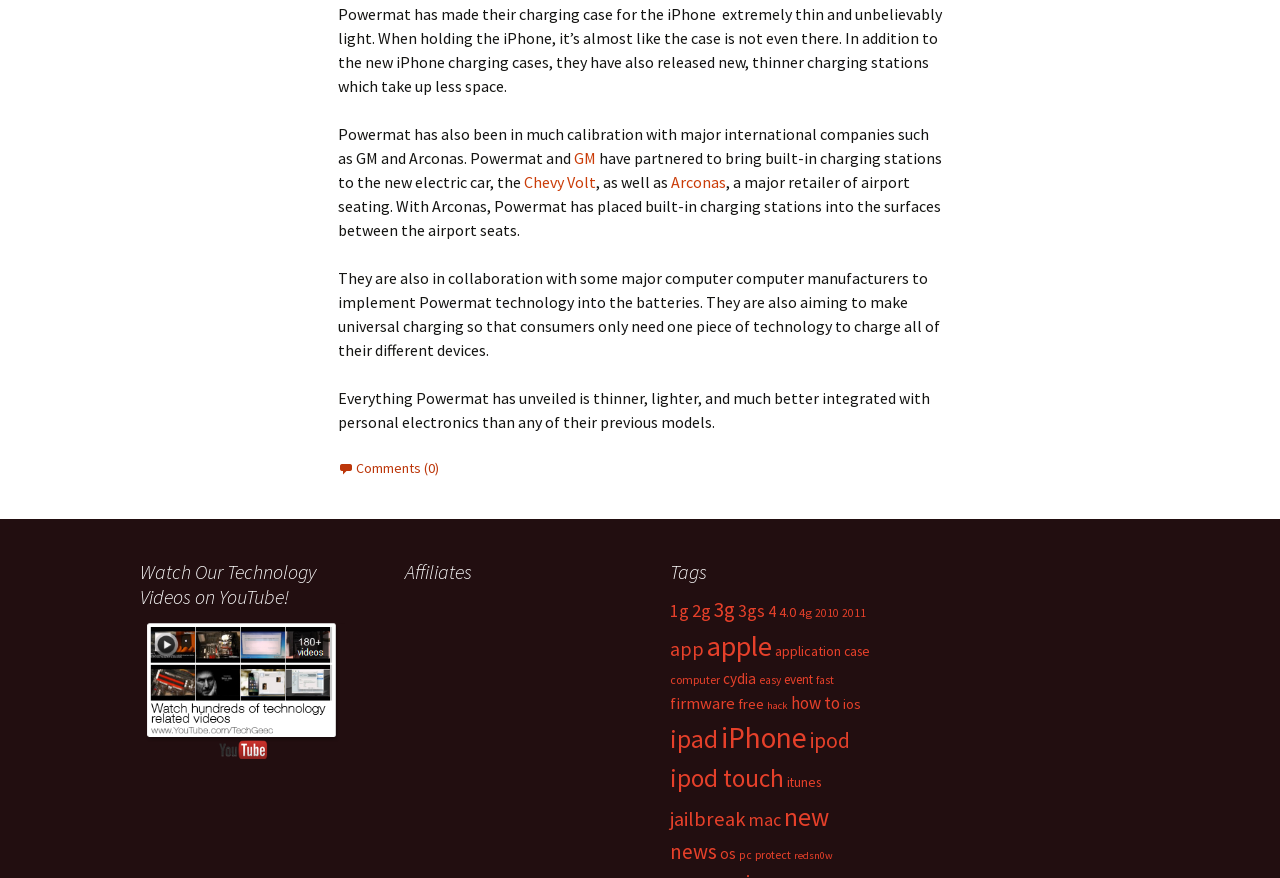Locate the bounding box coordinates of the area that needs to be clicked to fulfill the following instruction: "Click the 'GM' link". The coordinates should be in the format of four float numbers between 0 and 1, namely [left, top, right, bottom].

[0.448, 0.168, 0.466, 0.191]